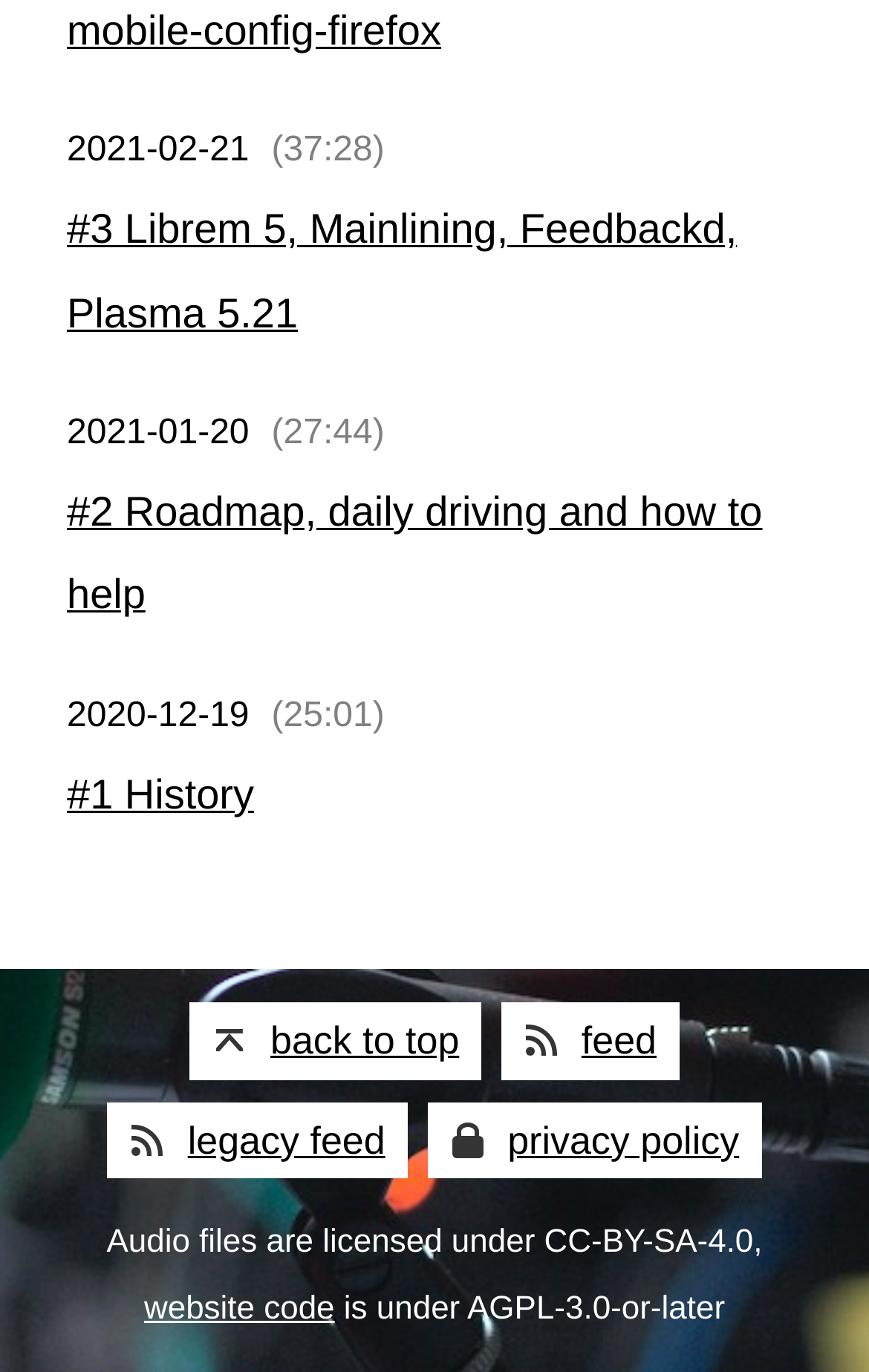What is the duration of the second article?
Examine the image and give a concise answer in one word or a short phrase.

27:44